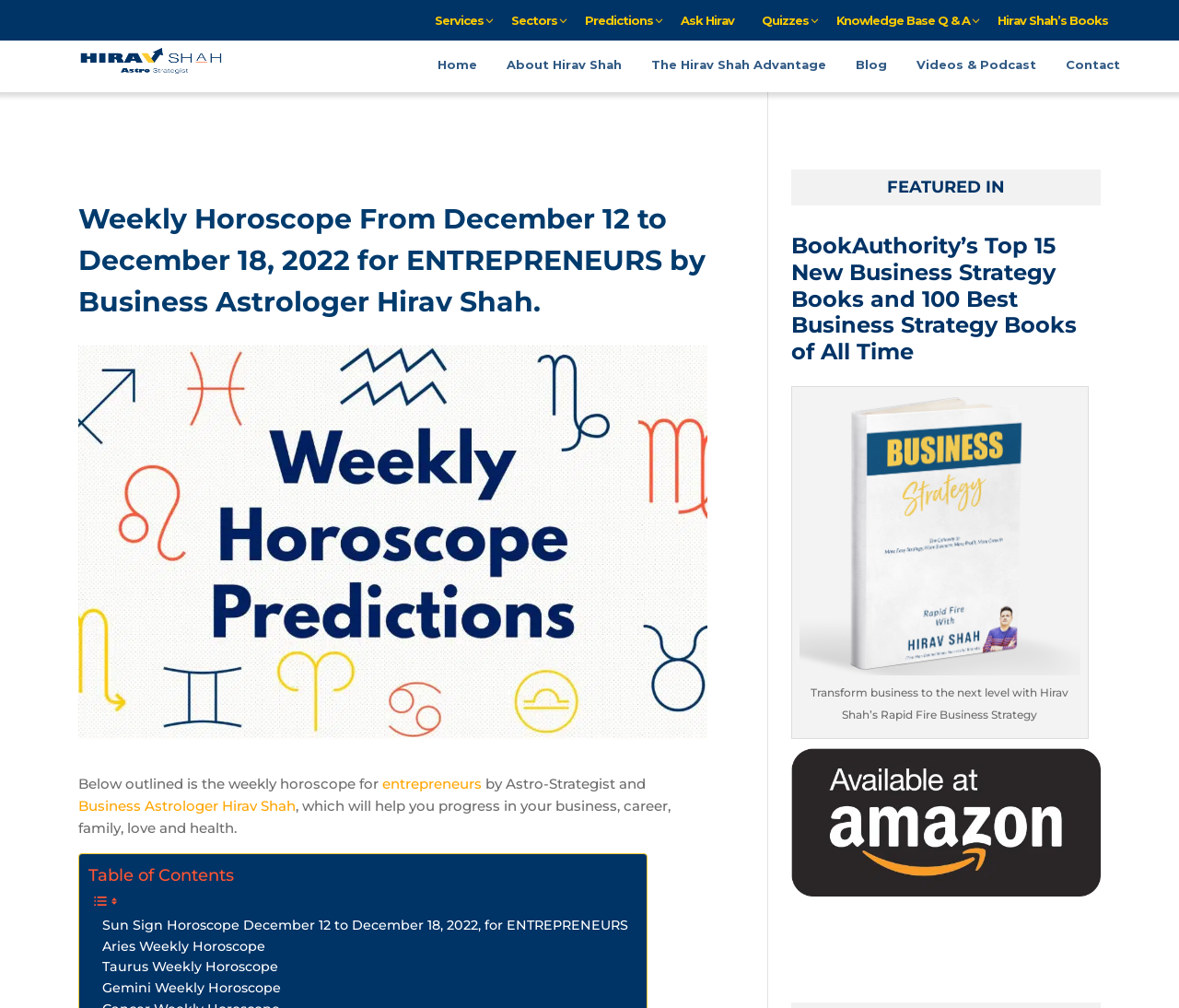Provide the bounding box coordinates for the specified HTML element described in this description: "The Hirav Shah Advantage". The coordinates should be four float numbers ranging from 0 to 1, in the format [left, top, right, bottom].

[0.552, 0.058, 0.701, 0.07]